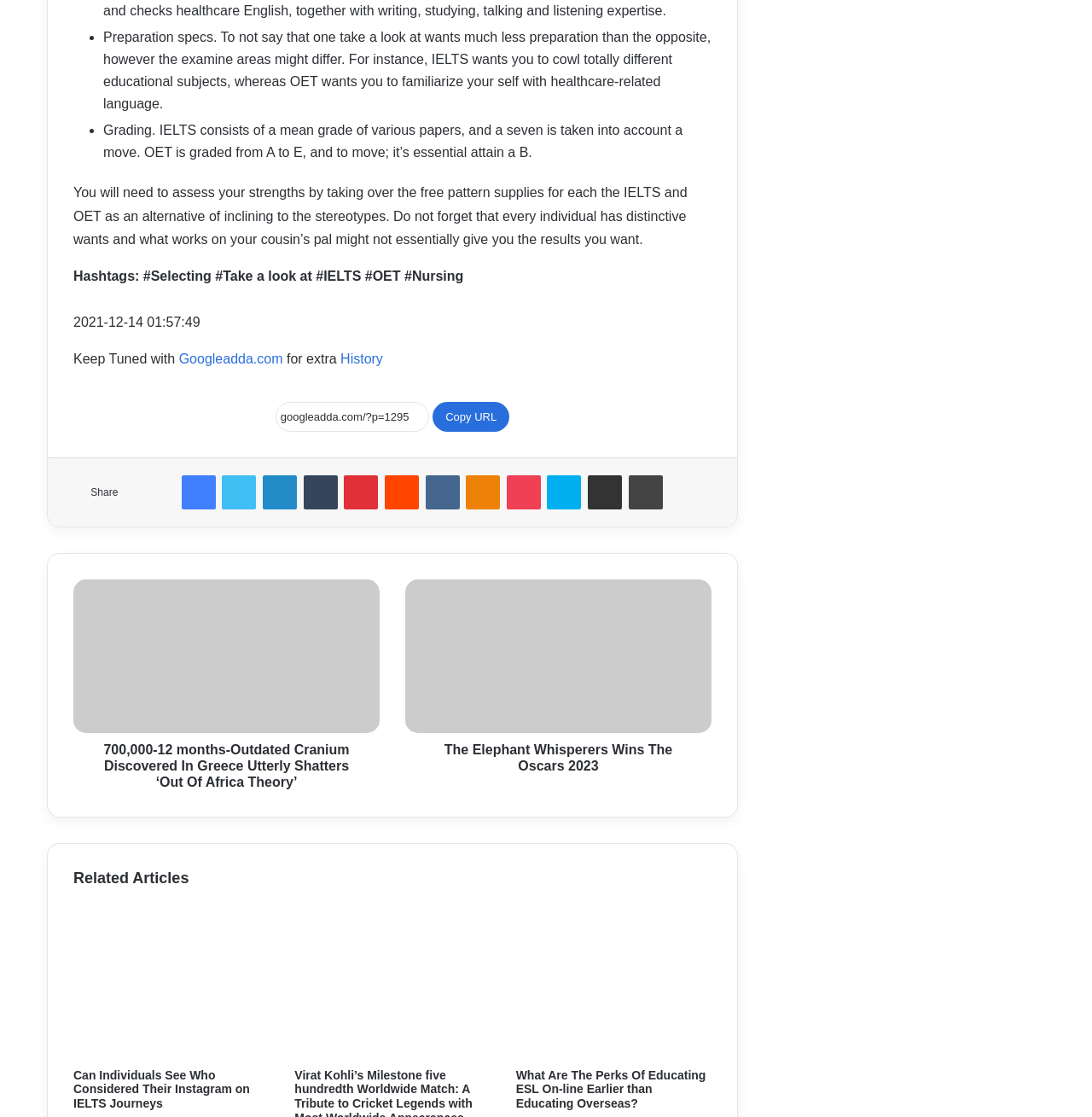What is the website's name?
Answer the question based on the image using a single word or a brief phrase.

Googleadda.com